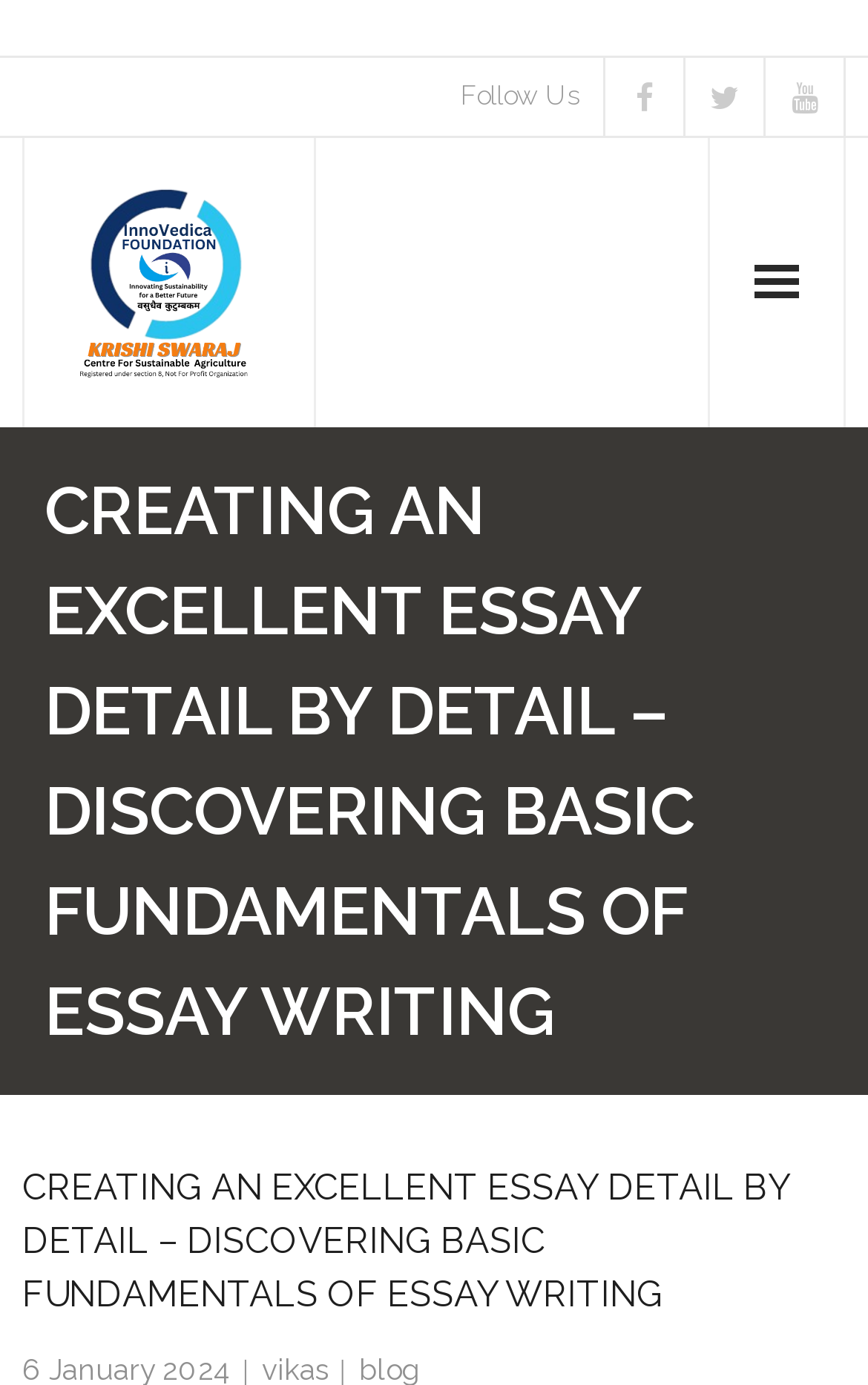Is there a section for 'Rural Green Technology'?
Look at the screenshot and respond with one word or a short phrase.

Yes